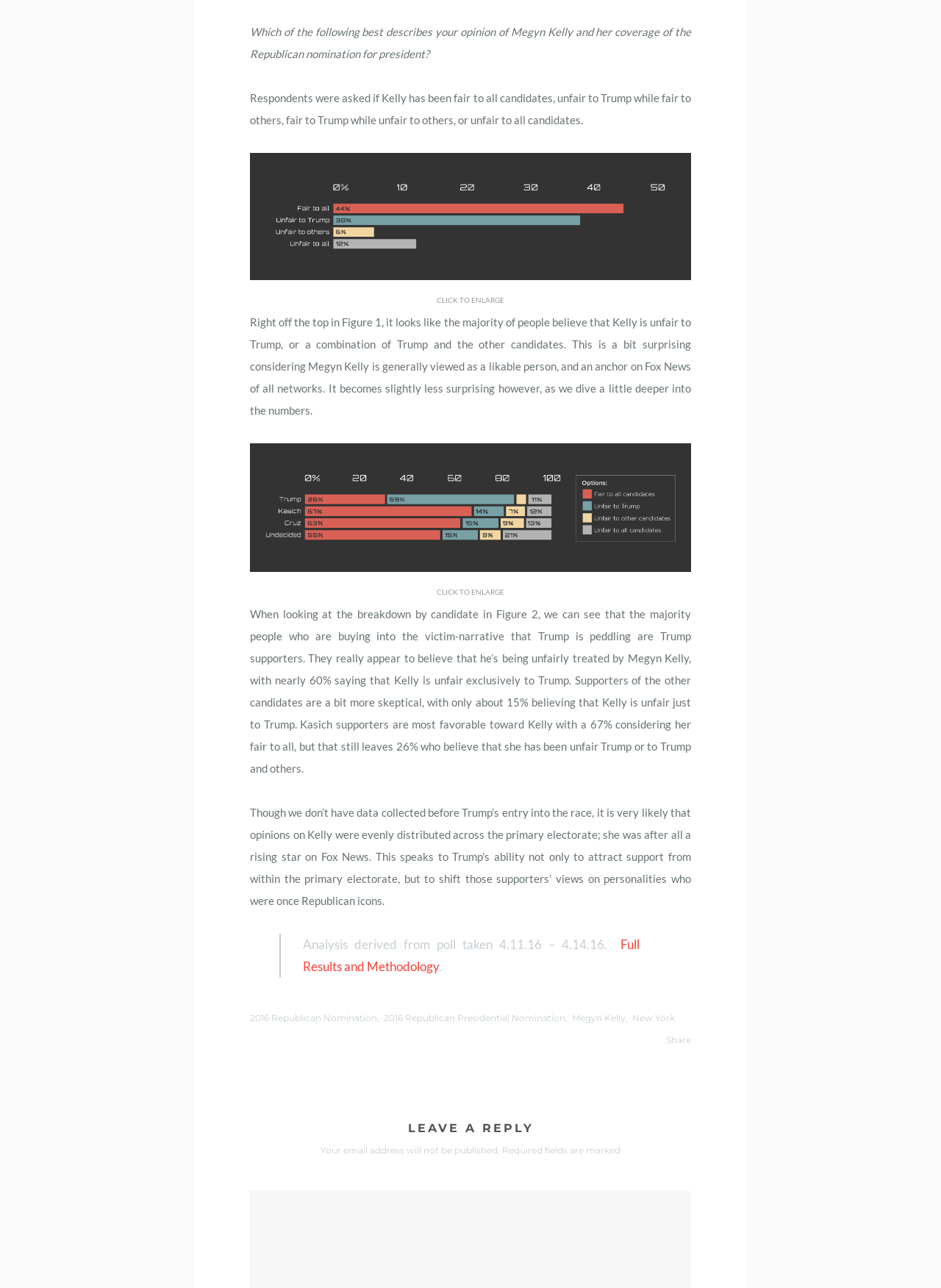Based on the description "2016 Republican Nomination", find the bounding box of the specified UI element.

[0.266, 0.786, 0.403, 0.795]